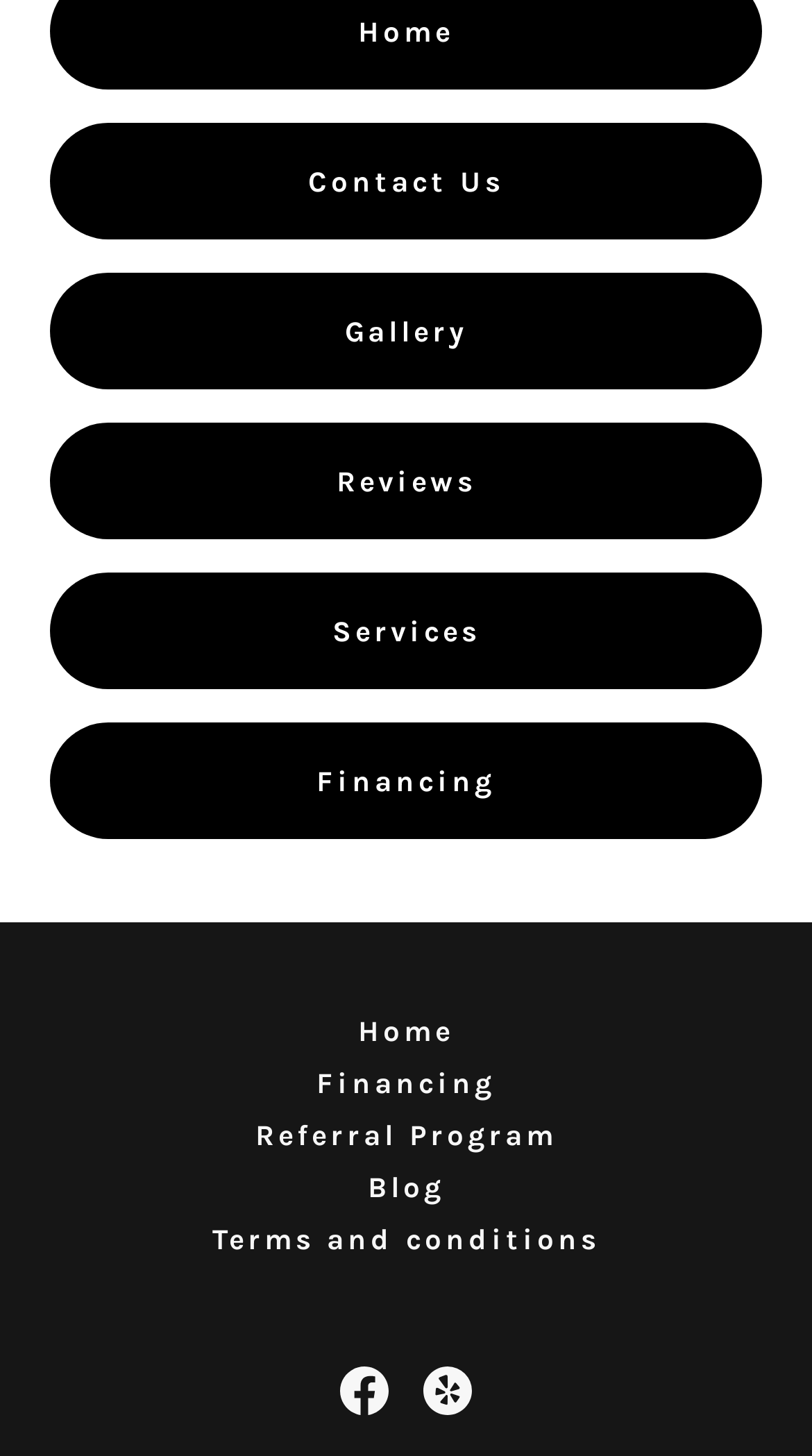Please determine the bounding box of the UI element that matches this description: aria-label="Facebook Social Link". The coordinates should be given as (top-left x, top-left y, bottom-right x, bottom-right y), with all values between 0 and 1.

[0.397, 0.927, 0.5, 0.984]